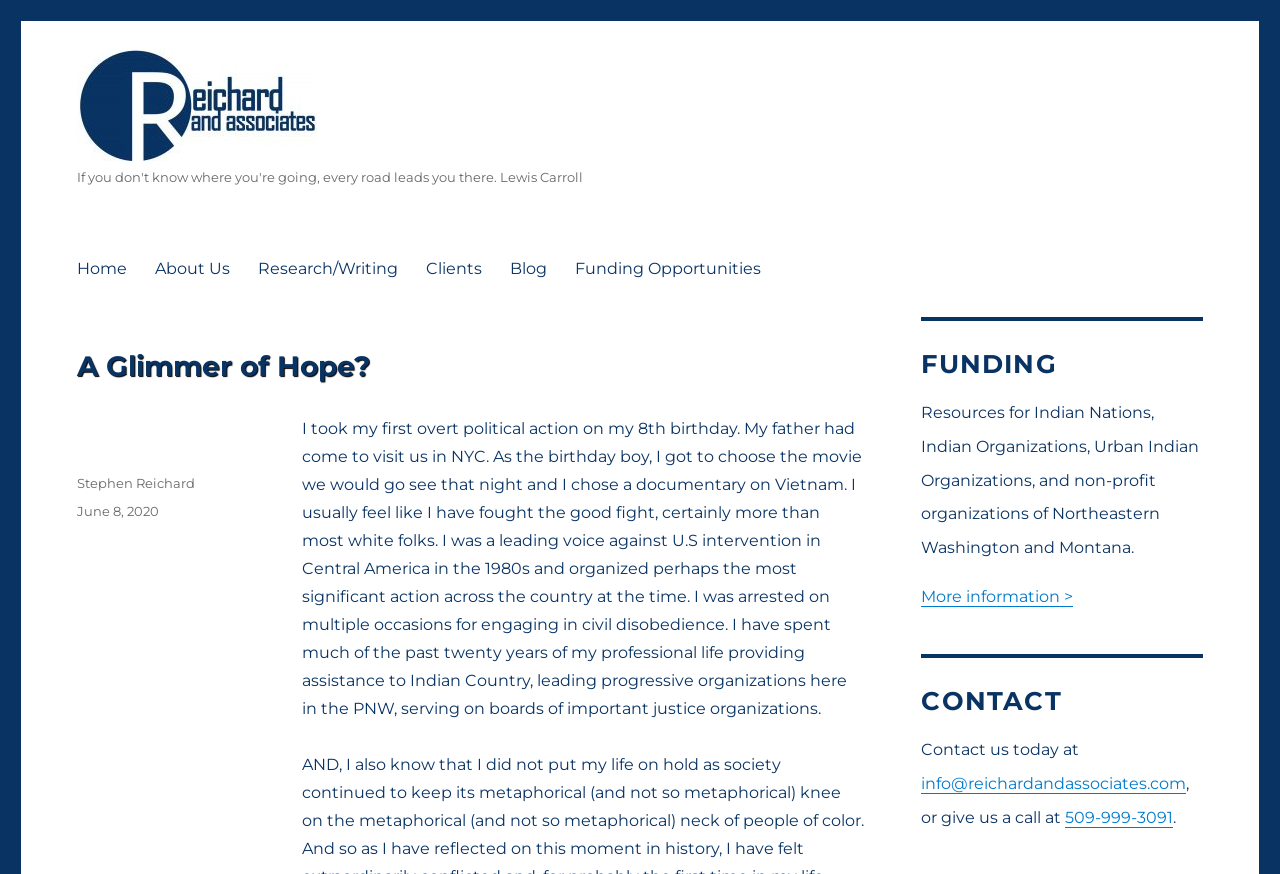Identify the bounding box for the described UI element. Provide the coordinates in (top-left x, top-left y, bottom-right x, bottom-right y) format with values ranging from 0 to 1: About the portal

None